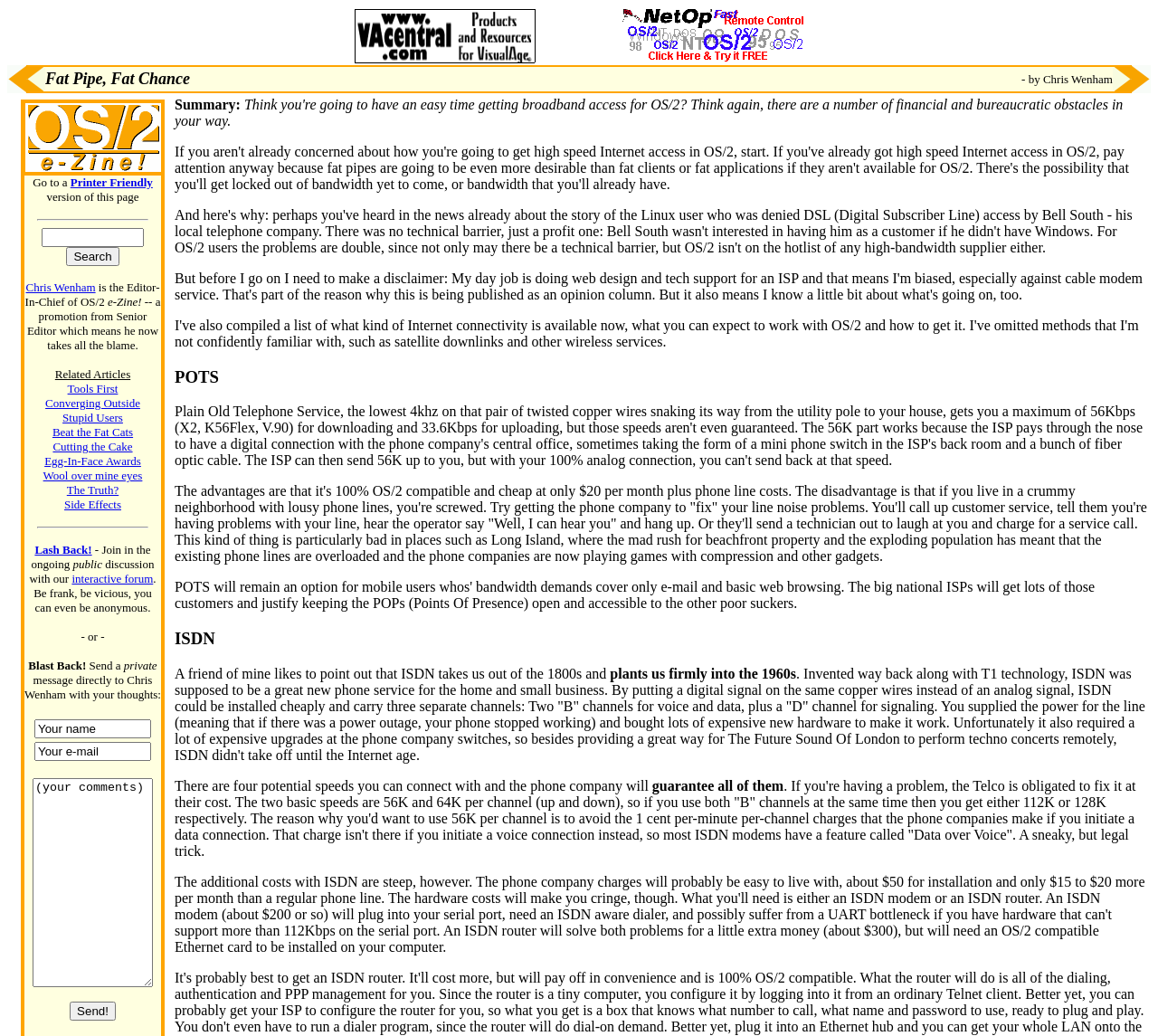Bounding box coordinates are specified in the format (top-left x, top-left y, bottom-right x, bottom-right y). All values are floating point numbers bounded between 0 and 1. Please provide the bounding box coordinate of the region this sentence describes: name="SEARCH_TARGET"

[0.036, 0.22, 0.124, 0.238]